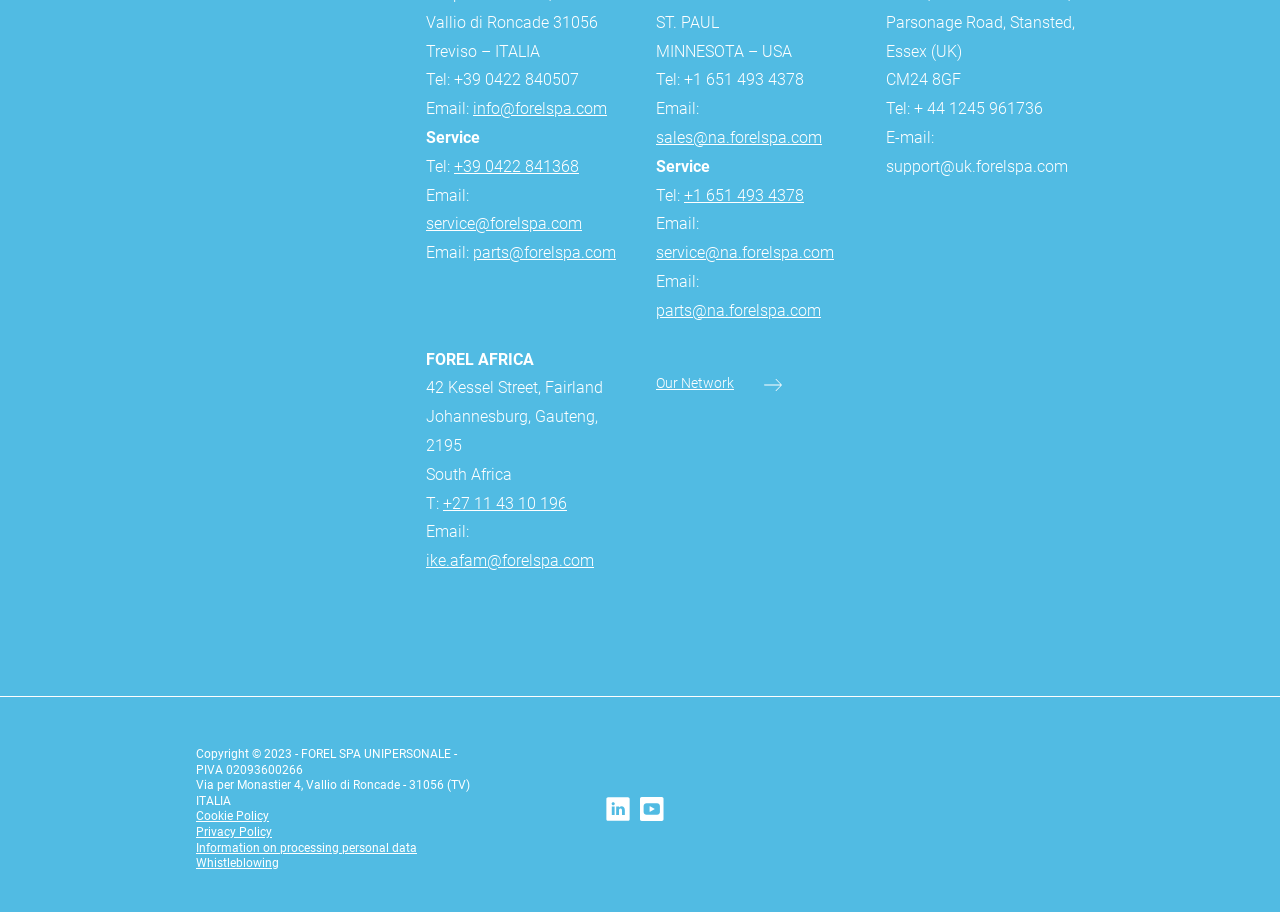Please find the bounding box coordinates of the element that must be clicked to perform the given instruction: "Get in touch with the UK office". The coordinates should be four float numbers from 0 to 1, i.e., [left, top, right, bottom].

[0.692, 0.14, 0.834, 0.193]